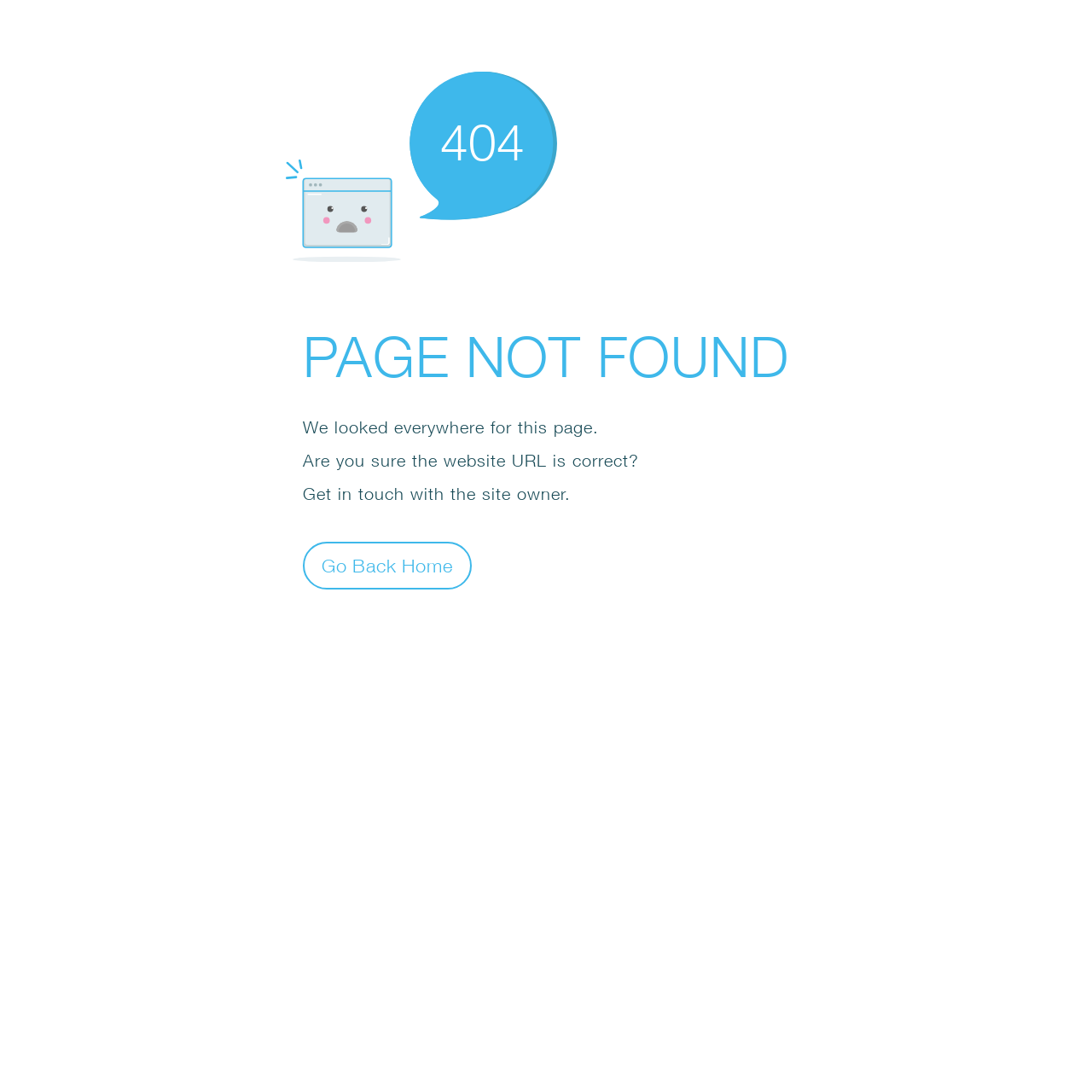Respond with a single word or phrase:
What is the suggestion provided to the user?

Get in touch with the site owner